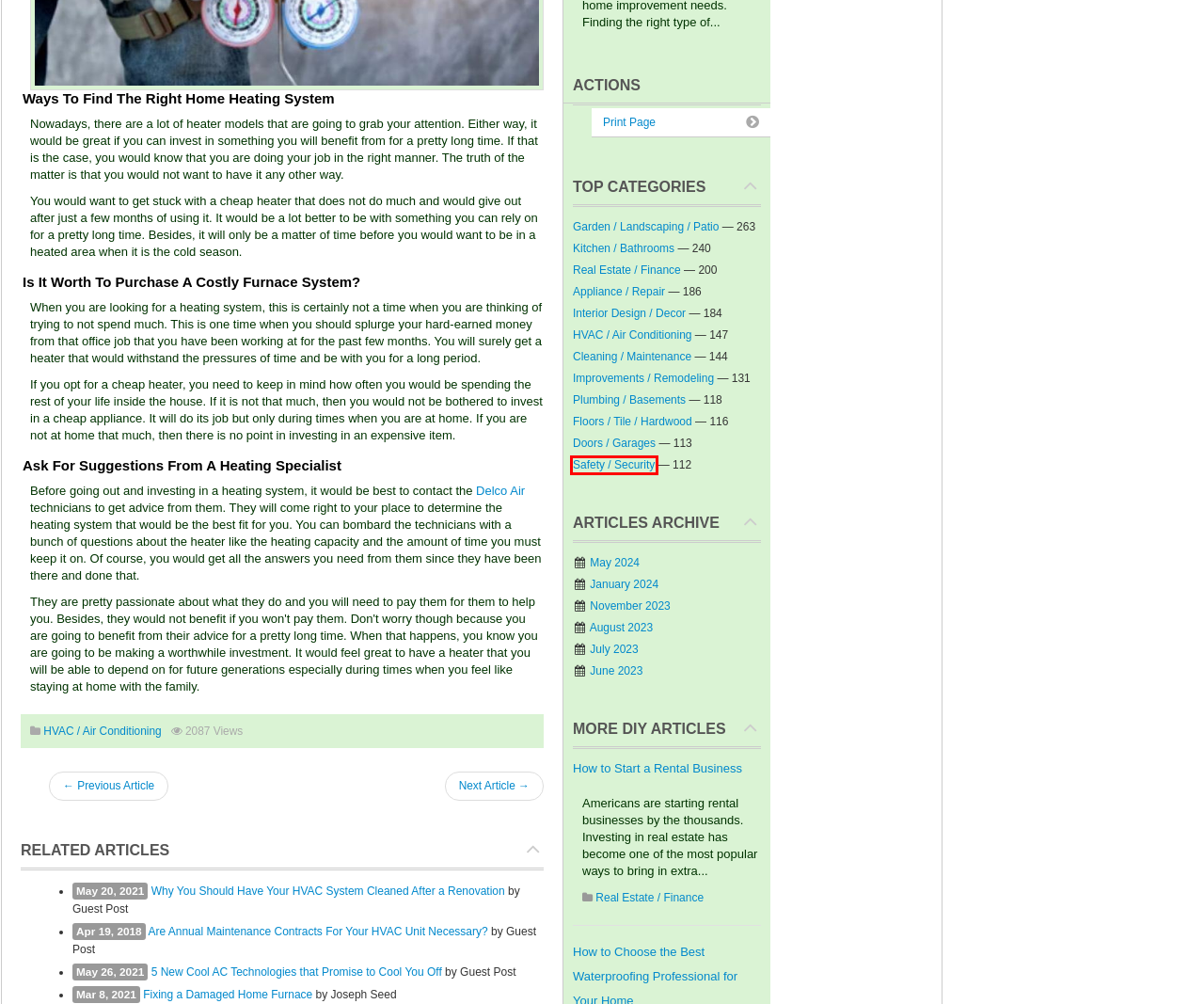Evaluate the webpage screenshot and identify the element within the red bounding box. Select the webpage description that best fits the new webpage after clicking the highlighted element. Here are the candidates:
A. Real Estate / Finance : Home Owners Guide to DIY Home Improvement
B. Safety / Security : Home Owners Guide to DIY Home Improvement
C. Floors / Tile / Hardwood : Home Owners Guide to DIY Home Improvement
D. Local Heating & AC Cooling Experts | Sayreville, Oldbridge, East Brunswick
E. Fixing a Damaged Home Furnace : Home Owners Guide to DIY Home Improvement
F. Improvements / Remodeling : Home Owners Guide to DIY Home Improvement
G. Kitchen / Bathrooms : Home Owners Guide to DIY Home Improvement
H. Articles Archive : Home Owners Guide to DIY Home Improvement

B